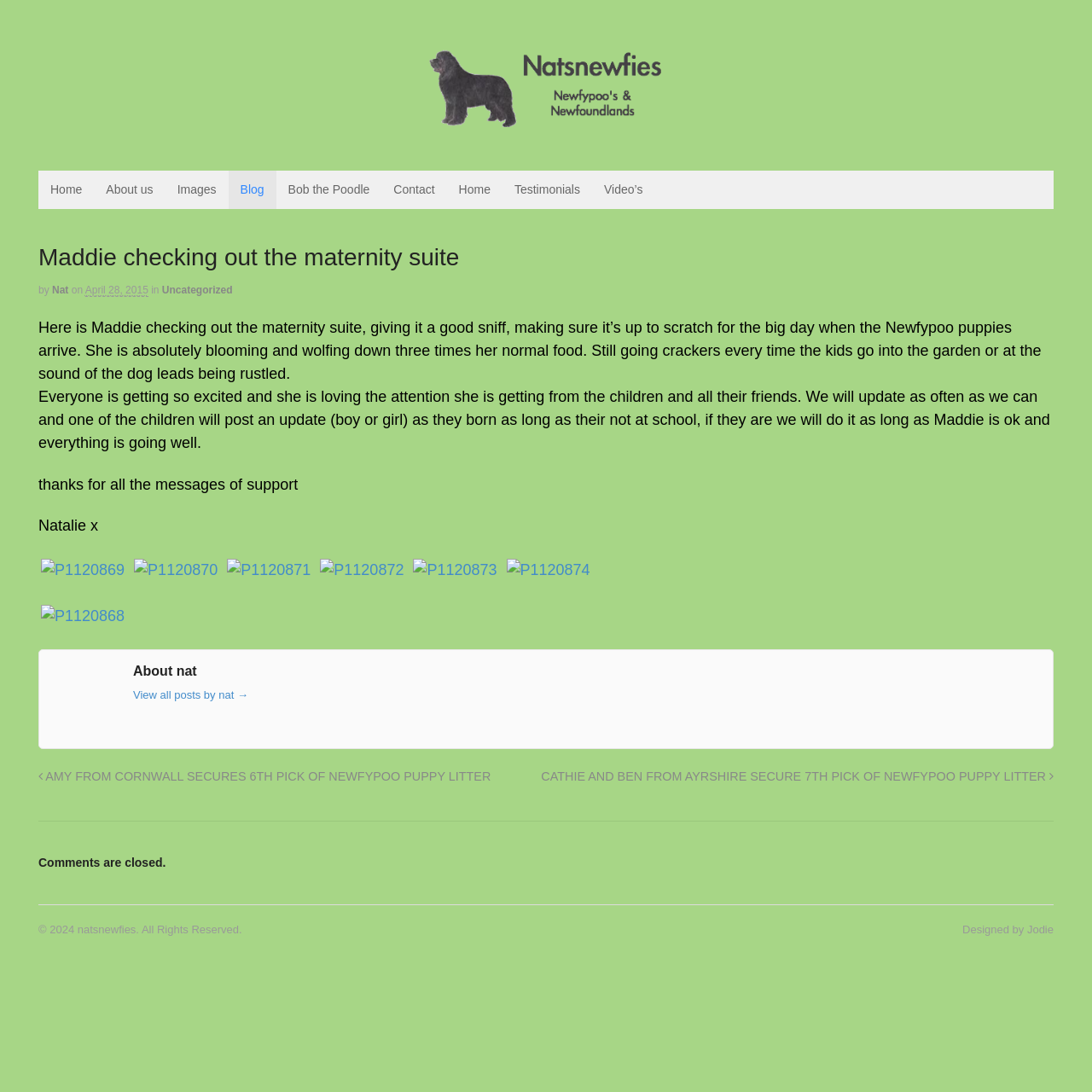Examine the image carefully and respond to the question with a detailed answer: 
What is the breed of puppies mentioned in the article?

The article mentions 'Newfypoo puppies arrive' which indicates that the breed of puppies mentioned is Newfypoo.